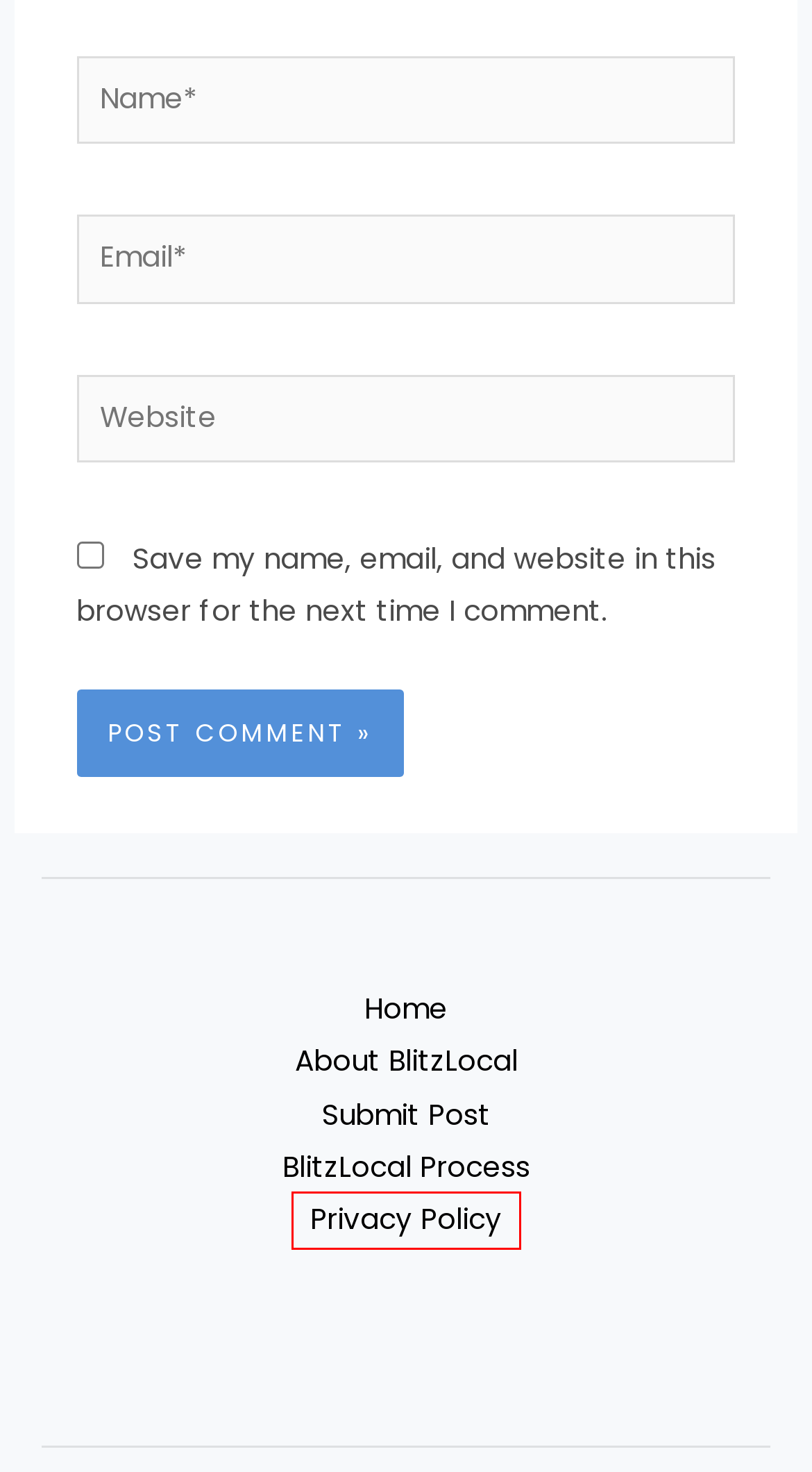Look at the screenshot of a webpage where a red rectangle bounding box is present. Choose the webpage description that best describes the new webpage after clicking the element inside the red bounding box. Here are the candidates:
A. BlitzLocal Process - BlitzLocal
B. Privacy Policy - BlitzLocal
C. Home - BlitzLocal
D. engagement marketing | BlitzLocal - BlitzLocal
E. Advanced Digital Marketing Training - BlitzMetrics
F. Viral Videos: Facebook Song Video Marketing Going Viral - BlitzLocal
G. blitzlocal - BlitzLocal
H. Article Submission Guidelines - BlitzLocal

B